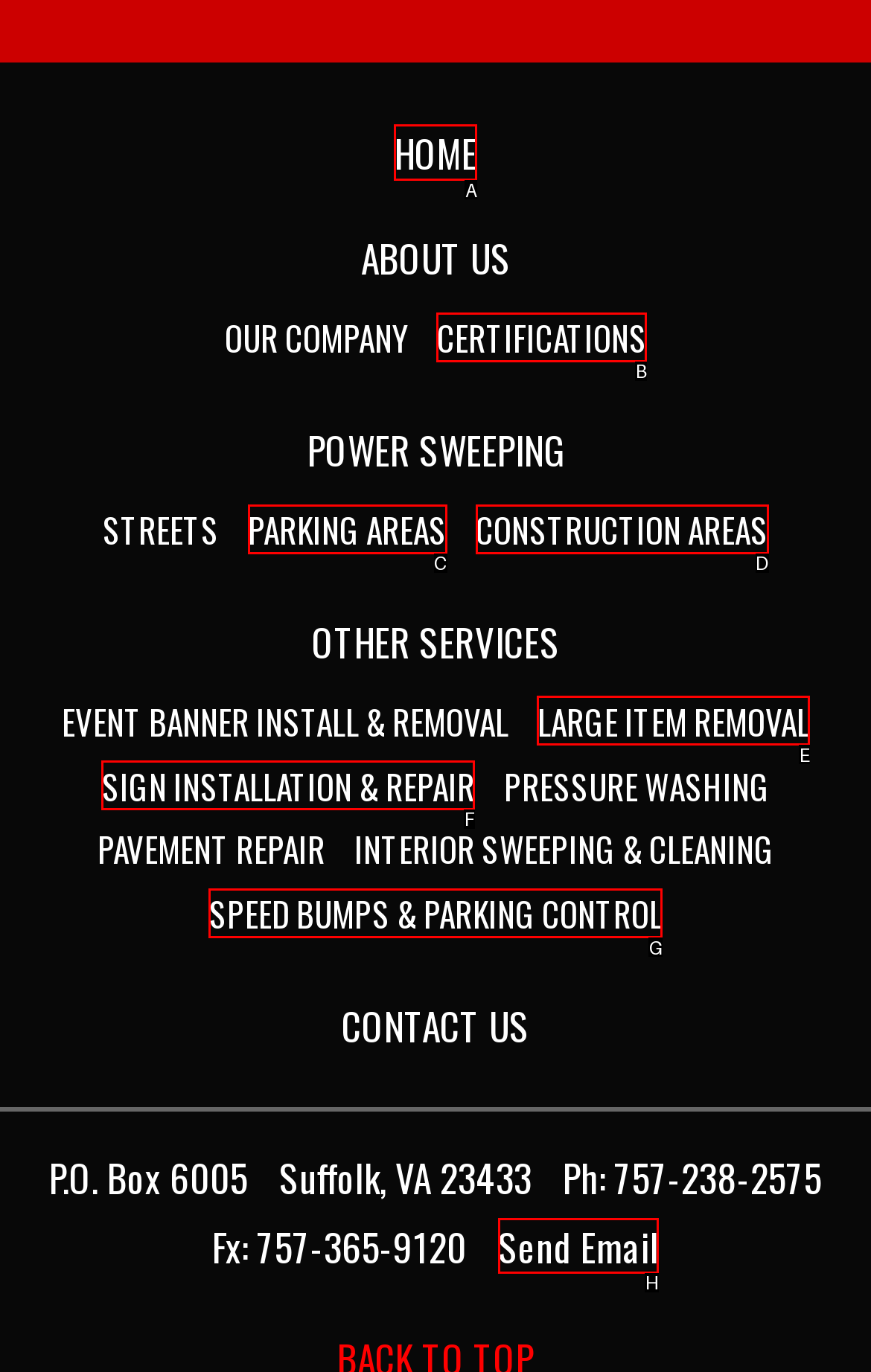Tell me which one HTML element you should click to complete the following task: send an email
Answer with the option's letter from the given choices directly.

H